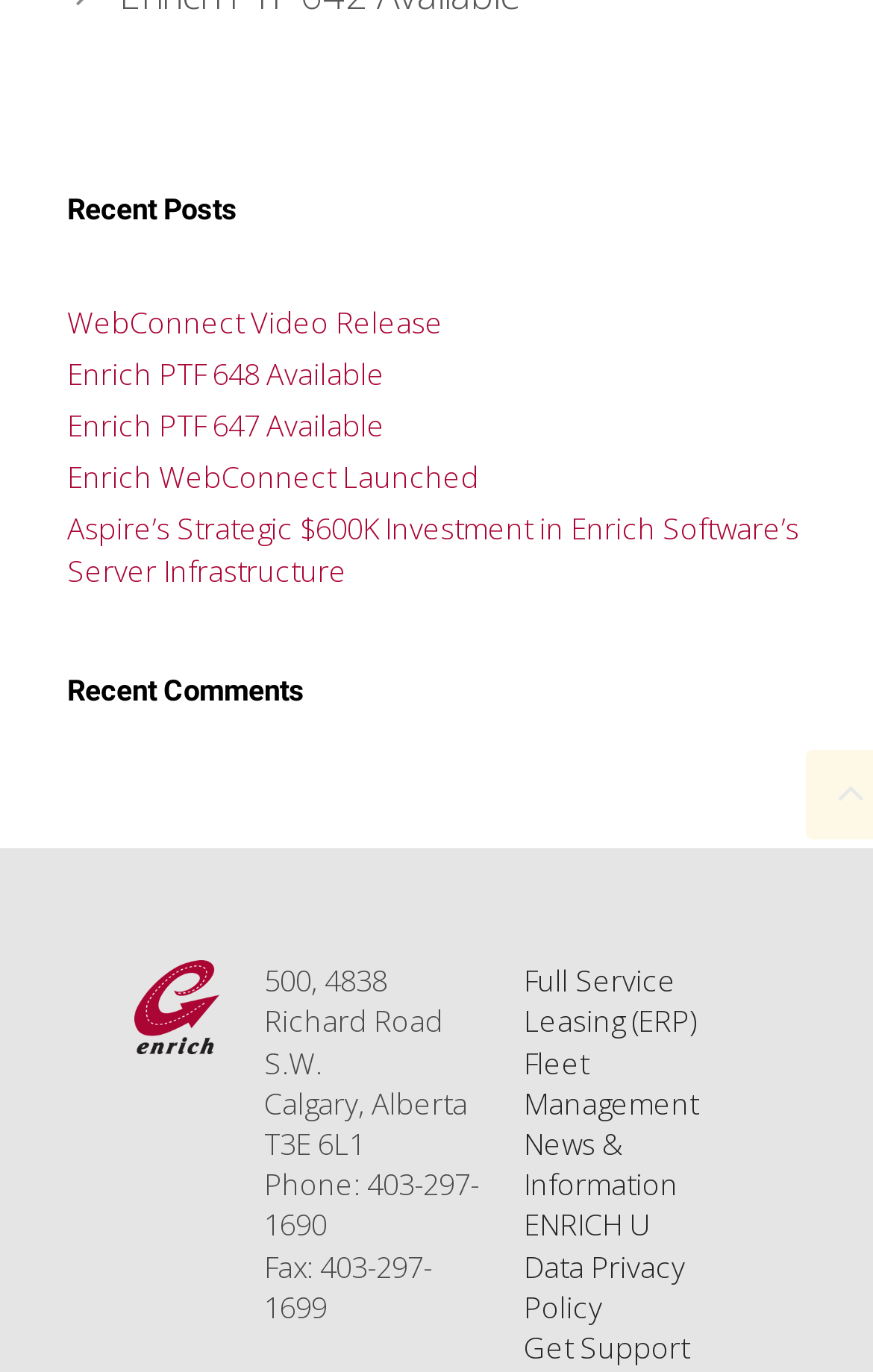Please provide a comprehensive answer to the question below using the information from the image: What is the phone number of Enrich Software?

I found the phone number of Enrich Software by looking at the static text elements under the Enrich logo, and the phone number is '403-297-1690'.